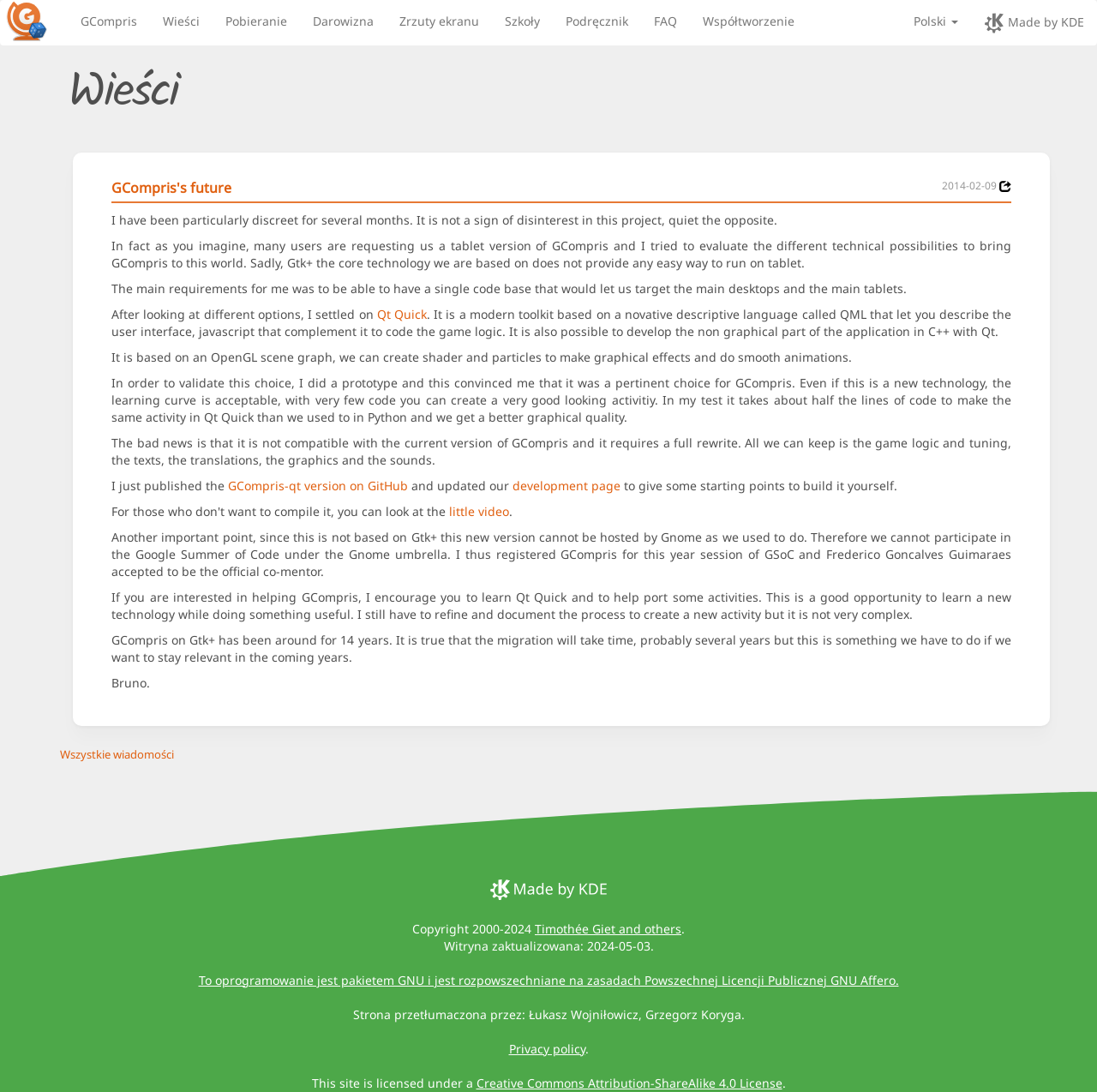Identify the bounding box for the described UI element. Provide the coordinates in (top-left x, top-left y, bottom-right x, bottom-right y) format with values ranging from 0 to 1: Timothée Giet and others

[0.488, 0.843, 0.621, 0.858]